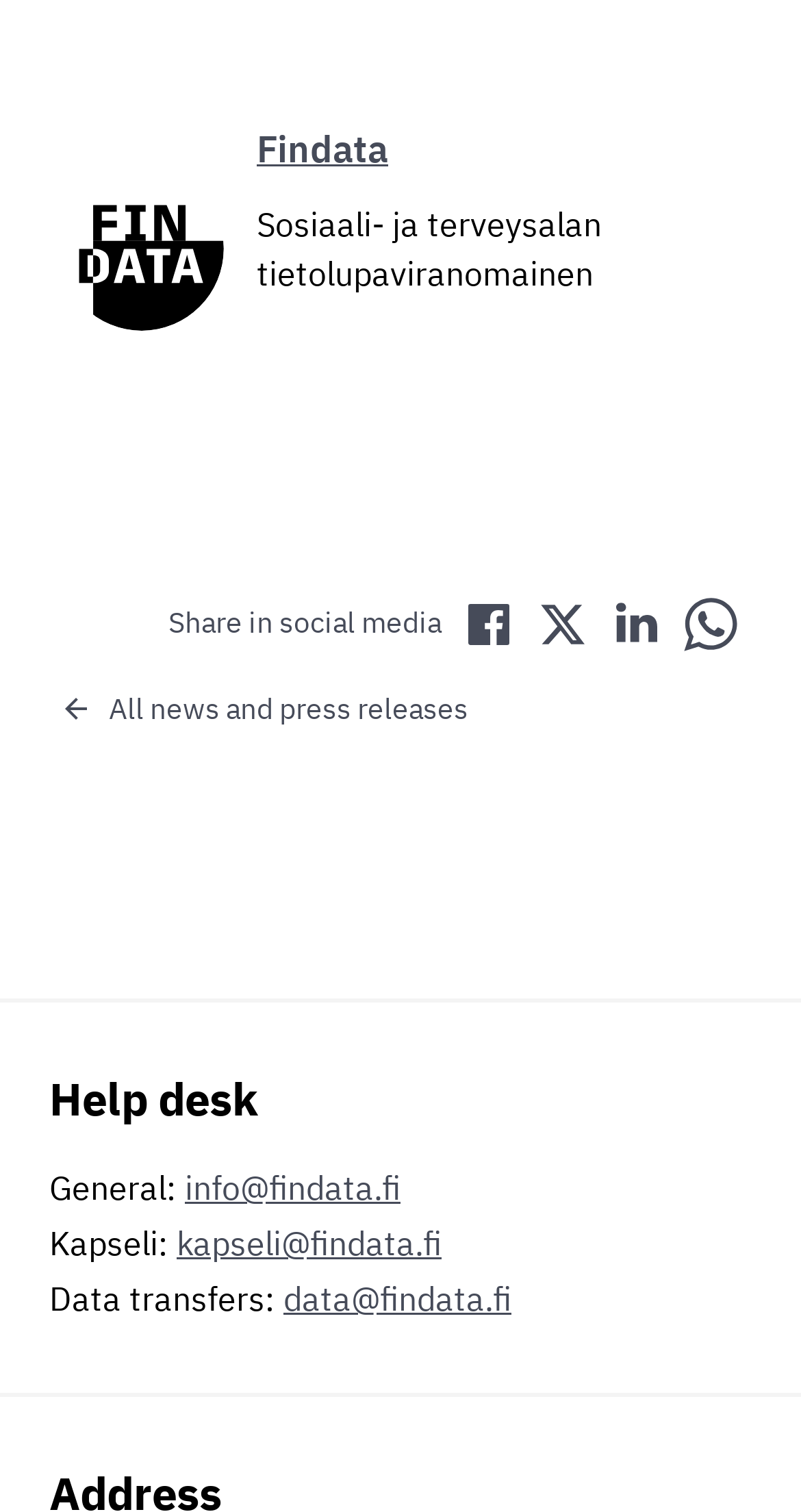Based on the element description: "Share in WhatsApp", identify the UI element and provide its bounding box coordinates. Use four float numbers between 0 and 1, [left, top, right, bottom].

[0.849, 0.392, 0.926, 0.433]